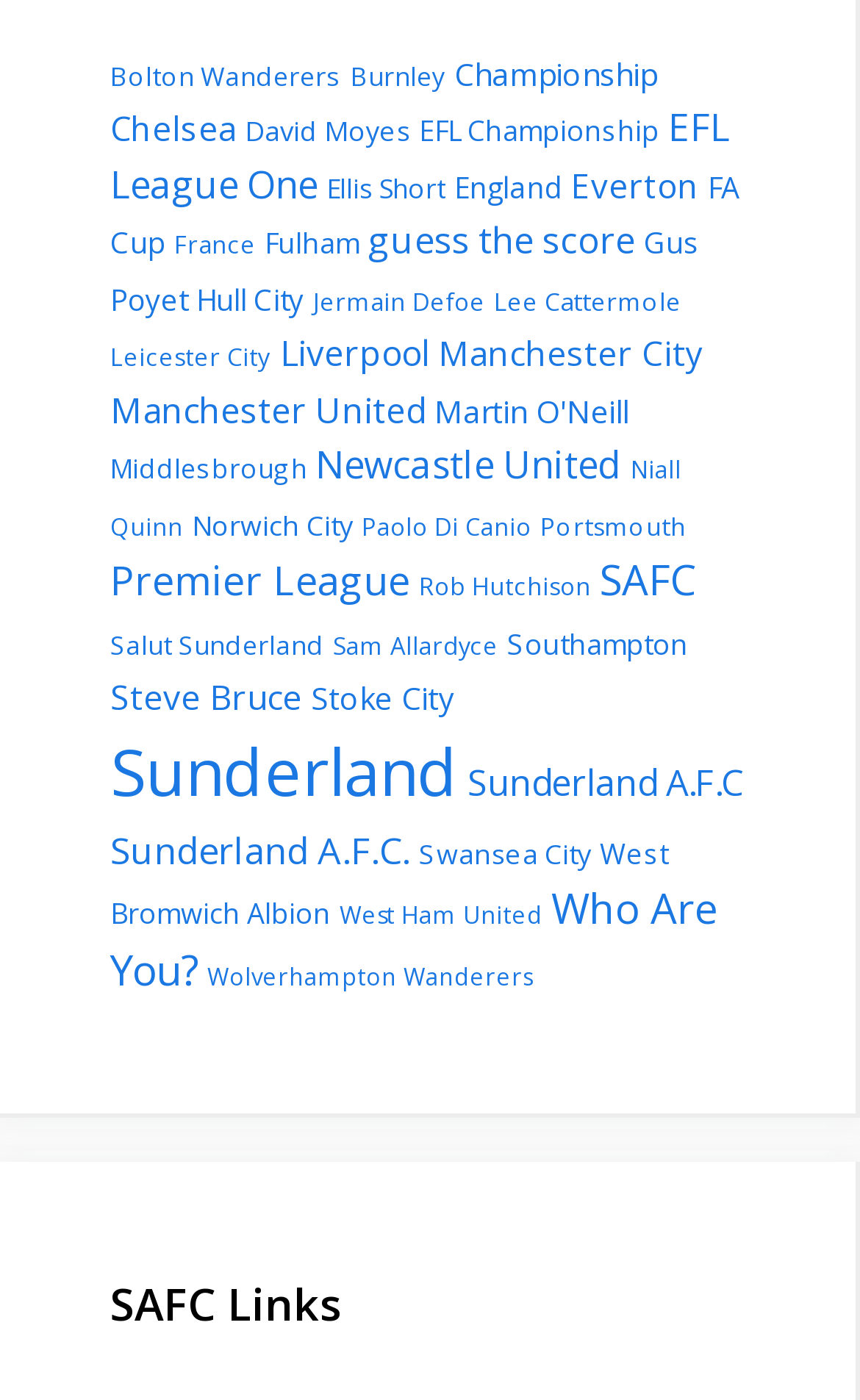What is the most popular item on this webpage?
Provide a detailed answer to the question using information from the image.

I looked at the number of items associated with each link and found that the link 'Sunderland (3,483 items)' has the most items, so Sunderland is the most popular item on this webpage.